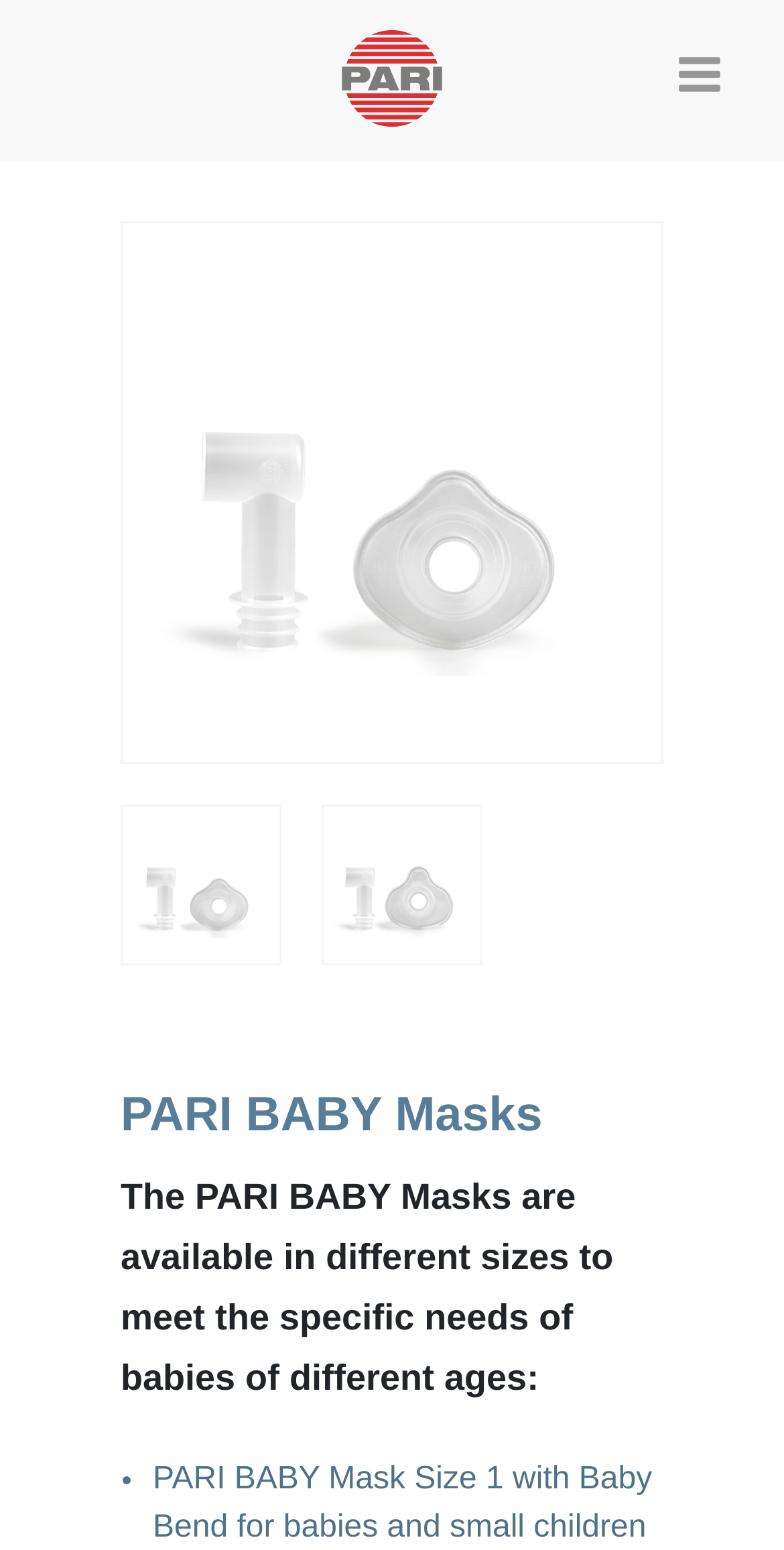Utilize the details in the image to give a detailed response to the question: How many images are displayed on the webpage?

I counted the number of image elements by looking for elements with the type 'image'. I found four such elements, each with a unique image file name, located at different positions on the webpage.